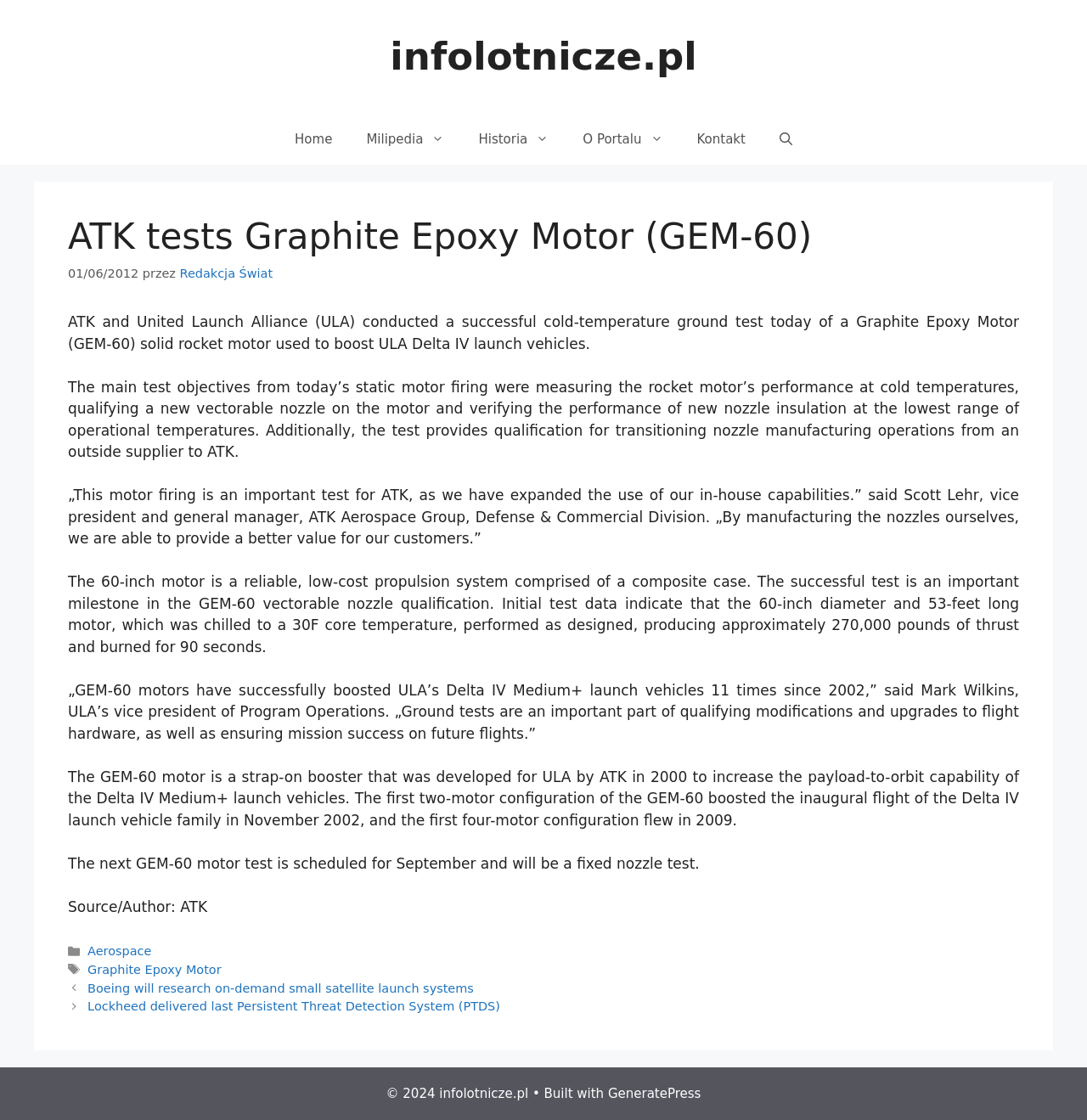Describe all the significant parts and information present on the webpage.

This webpage is about ATK testing a Graphite Epoxy Motor (GEM-60). At the top, there is a banner with the website's name "Witryna" and a link to the website's homepage "infolotnicze.pl". Below the banner, there is a navigation menu with links to "Home", "Milipedia", "Historia", "O Portalu", "Kontakt", and "Open Search Bar".

The main content of the webpage is an article about the ATK test. The article has a heading "ATK tests Graphite Epoxy Motor (GEM-60)" and a timestamp "01/06/2012". The article is divided into several paragraphs, describing the test objectives, the results, and quotes from ATK and ULA representatives. The text is accompanied by no images.

At the bottom of the webpage, there is a footer section with links to categories and tags related to the article, such as "Aerospace" and "Graphite Epoxy Motor". There are also links to other posts, including "Boeing will research on-demand small satellite launch systems" and "Lockheed delivered last Persistent Threat Detection System (PTDS)". The webpage ends with a copyright notice "© 2024 infolotnicze.pl" and a mention of the website's builder "GeneratePress".